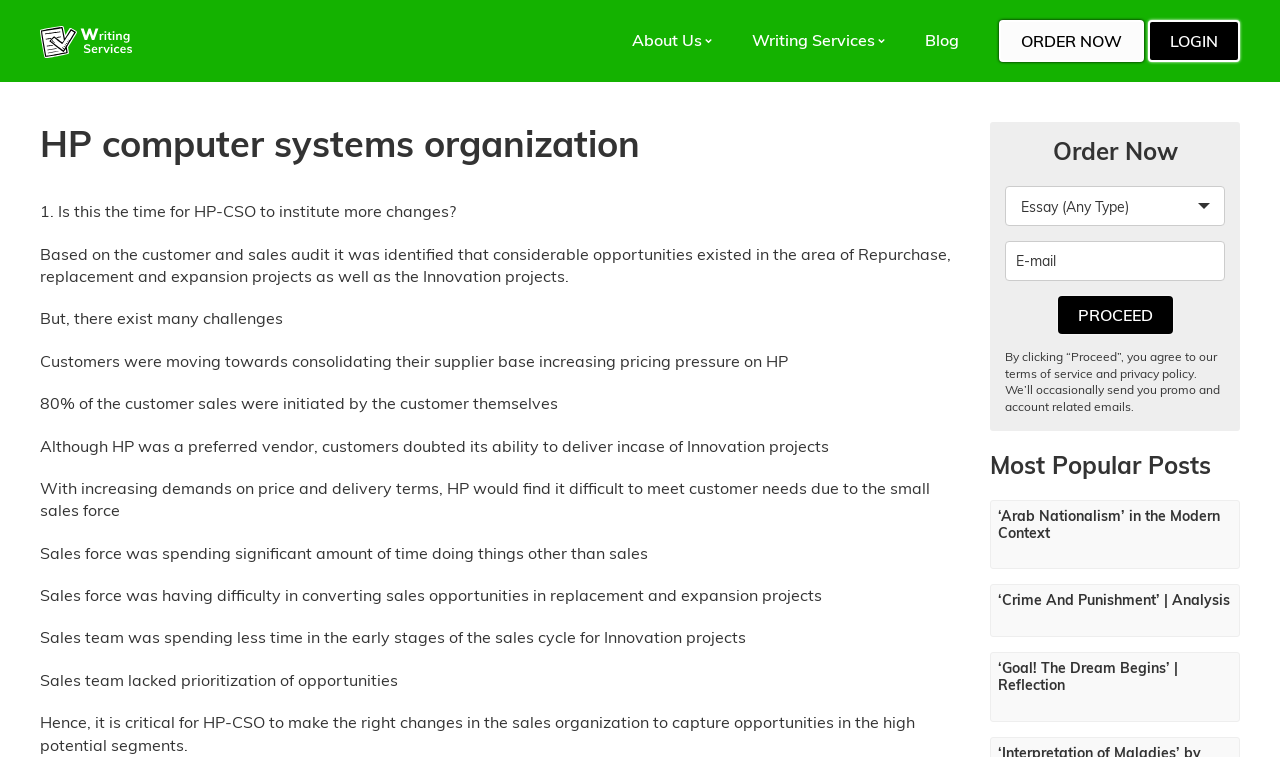Describe all the significant parts and information present on the webpage.

The webpage is about HP computer systems organization and appears to be a custom writing service website. At the top left, there is a logo with the text "CustomWritings" and an image with the same name. Below the logo, there are several navigation links, including "About Us", "Writing Services", and "Blog". 

To the right of the navigation links, there are two prominent buttons, "ORDER NOW" and "LOGIN". 

Below the navigation section, there is a heading that reads "HP computer systems organization". This is followed by a block of text that discusses the challenges faced by HP's computer systems organization, including customer doubts about its ability to deliver innovation projects, pricing pressure, and the need for changes in the sales organization.

On the right side of the page, there is a section with a heading "Order Now". This section contains a dropdown menu with an option "Essay (Any Type)" and a textbox to enter an email address. There is also a "Proceed" button with a checkbox to agree to the terms of service and privacy policy.

Further down the page, there is a section with a heading "Most Popular Posts" that lists three links to blog posts, each with a heading that describes the post.